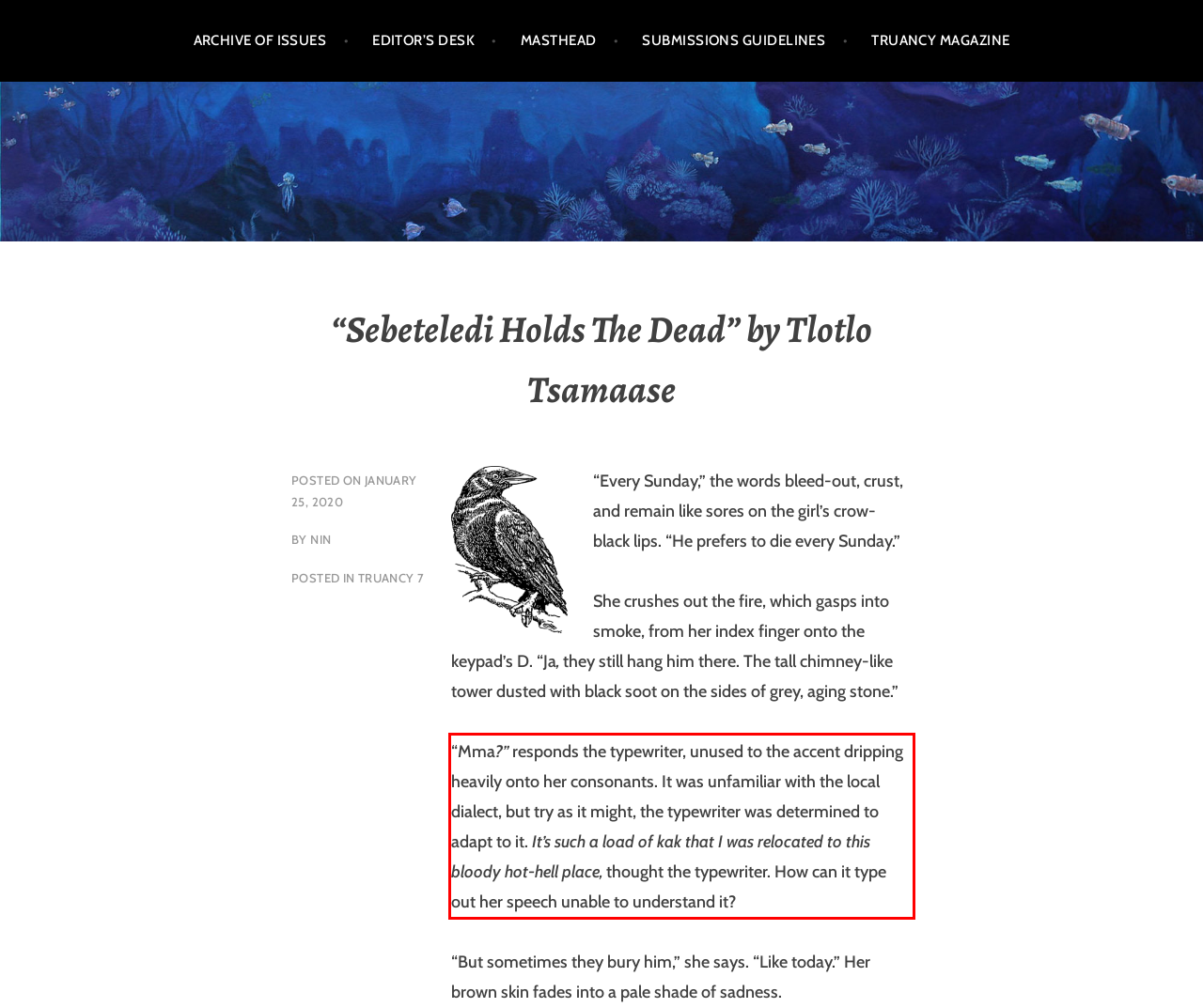Analyze the screenshot of the webpage that features a red bounding box and recognize the text content enclosed within this red bounding box.

“Mma?” responds the typewriter, unused to the accent dripping heavily onto her consonants. It was unfamiliar with the local dialect, but try as it might, the typewriter was determined to adapt to it. It’s such a load of kak that I was relocated to this bloody hot-hell place, thought the typewriter. How can it type out her speech unable to understand it?